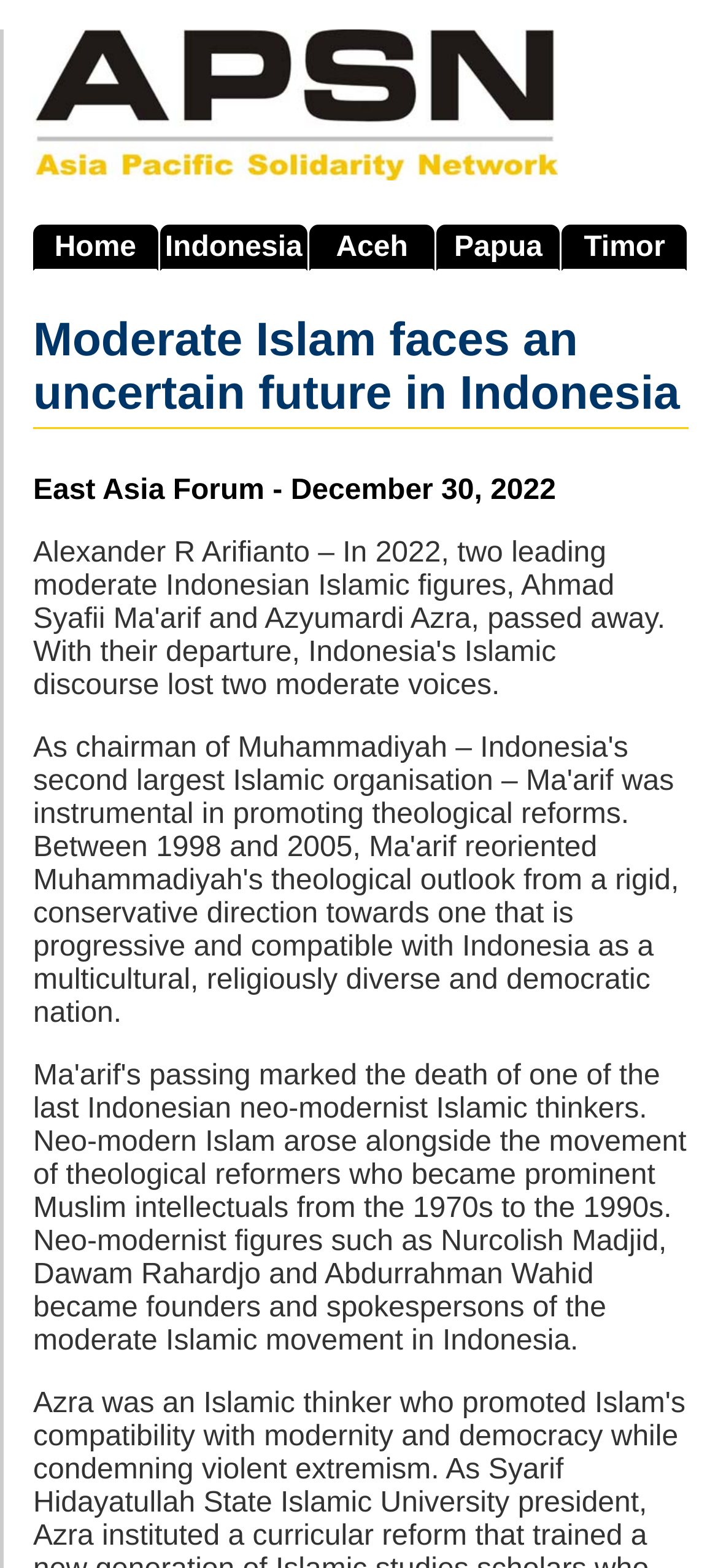How many columns are there in the banner?
Provide a detailed and well-explained answer to the question.

I examined the banner image and did not find any clear separation into multiple columns, so I assume it has only 1 column.